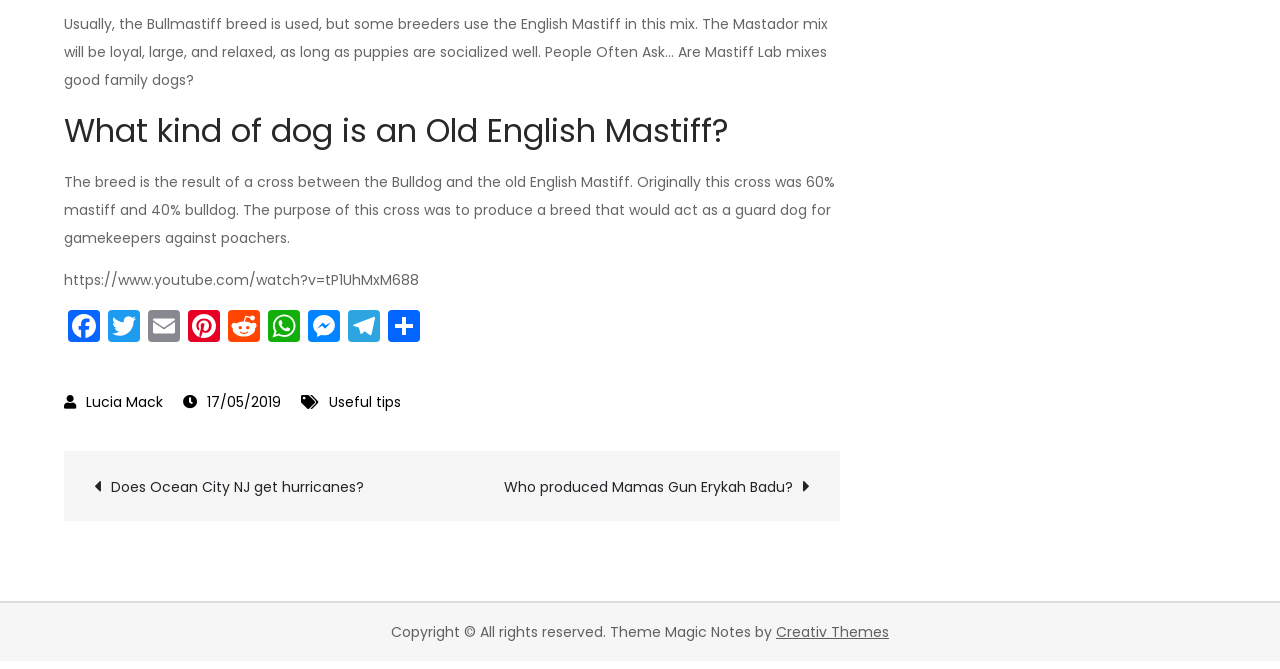Given the webpage screenshot, identify the bounding box of the UI element that matches this description: "Lucia Mack".

[0.05, 0.586, 0.127, 0.616]